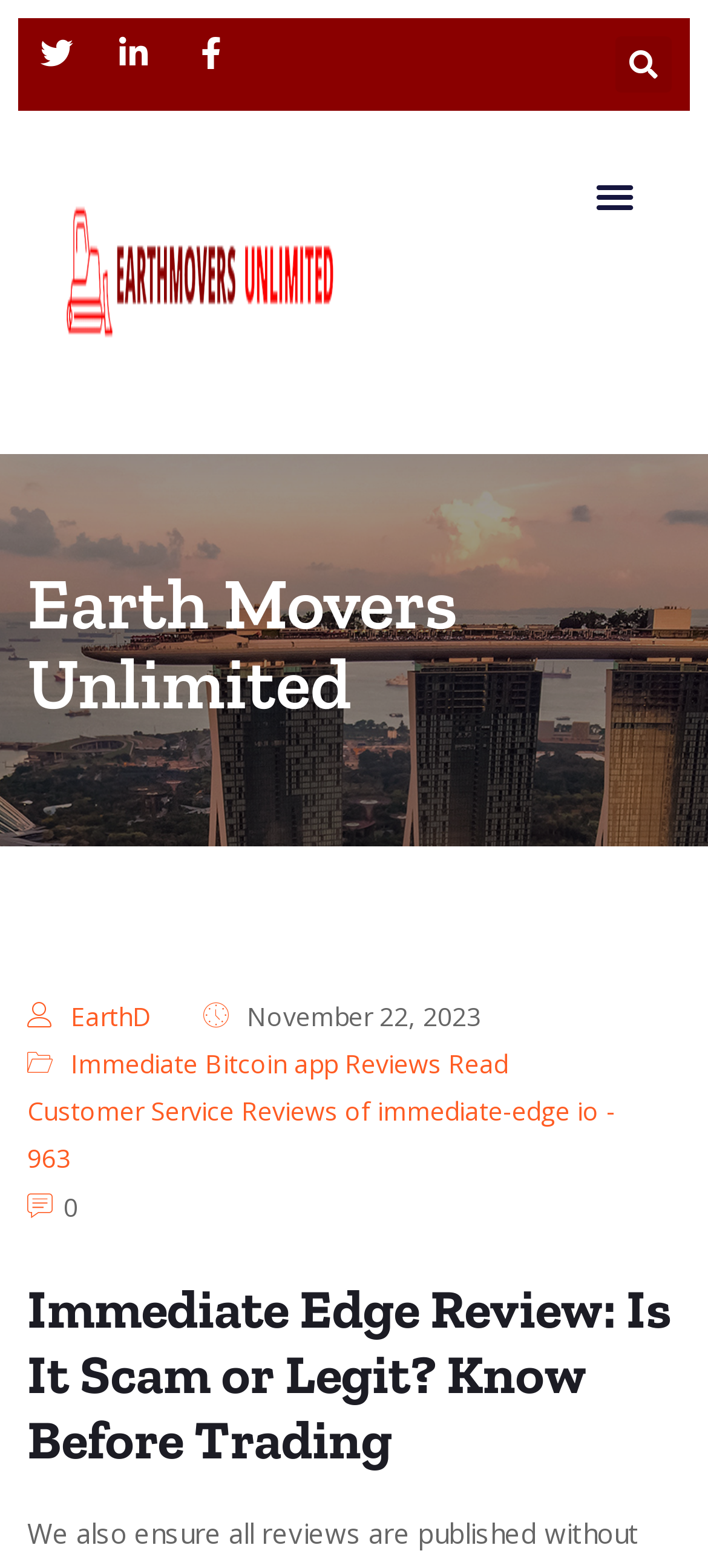Offer a comprehensive description of the webpage’s content and structure.

The webpage is a review page for Immediate Edge, a trading platform. At the top-right corner, there is a search bar. Below it, on the left side, there is a link. Next to the link, there is a button labeled "Menu Toggle". 

On the top-left side, there is a heading that reads "Earth Movers Unlimited". Below this heading, there is a subheading with a link to "EarthD" and a date "November 22, 2023". Further down, there is another link to "Immediate Bitcoin app Reviews" and a text that reads "0". 

The main content of the page is a review of Immediate Edge, with a heading that asks "Is It Scam or Legit? Know Before Trading". This heading is positioned below the subheading and takes up most of the width of the page.